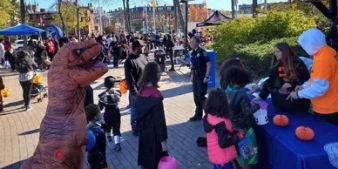Answer the question in one word or a short phrase:
What forms the backdrop of the event?

Autumn trees